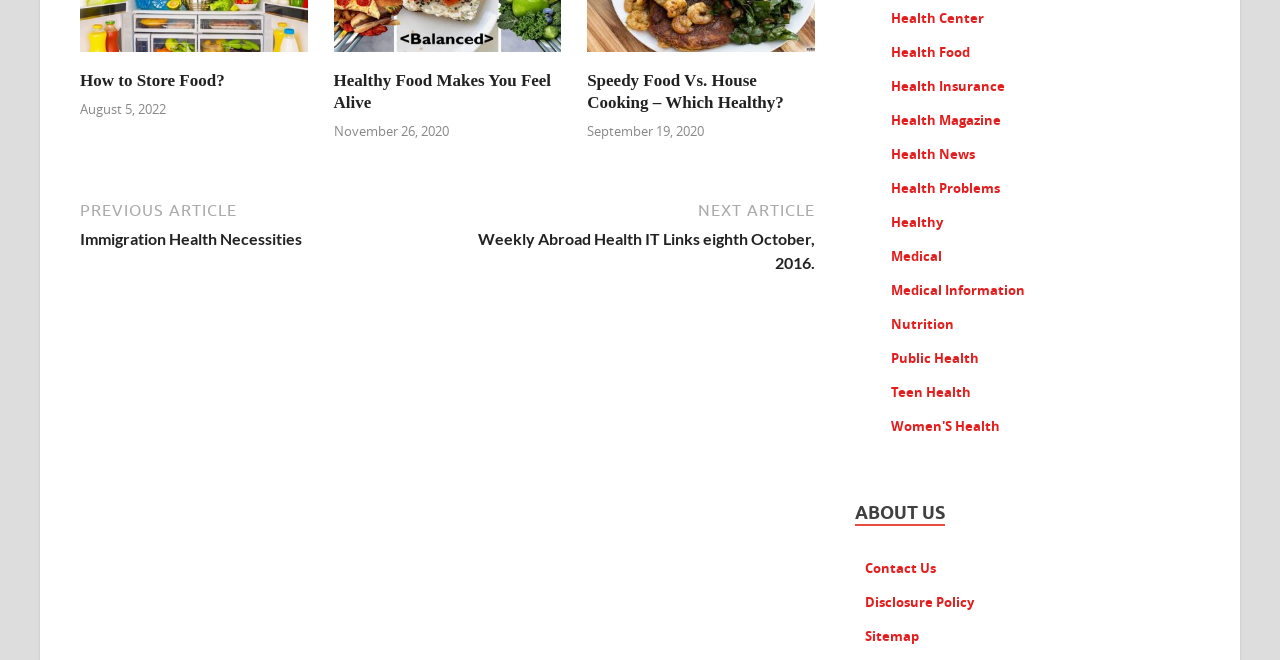Locate the bounding box coordinates of the clickable region to complete the following instruction: "Explore healthy food options."

[0.261, 0.072, 0.439, 0.101]